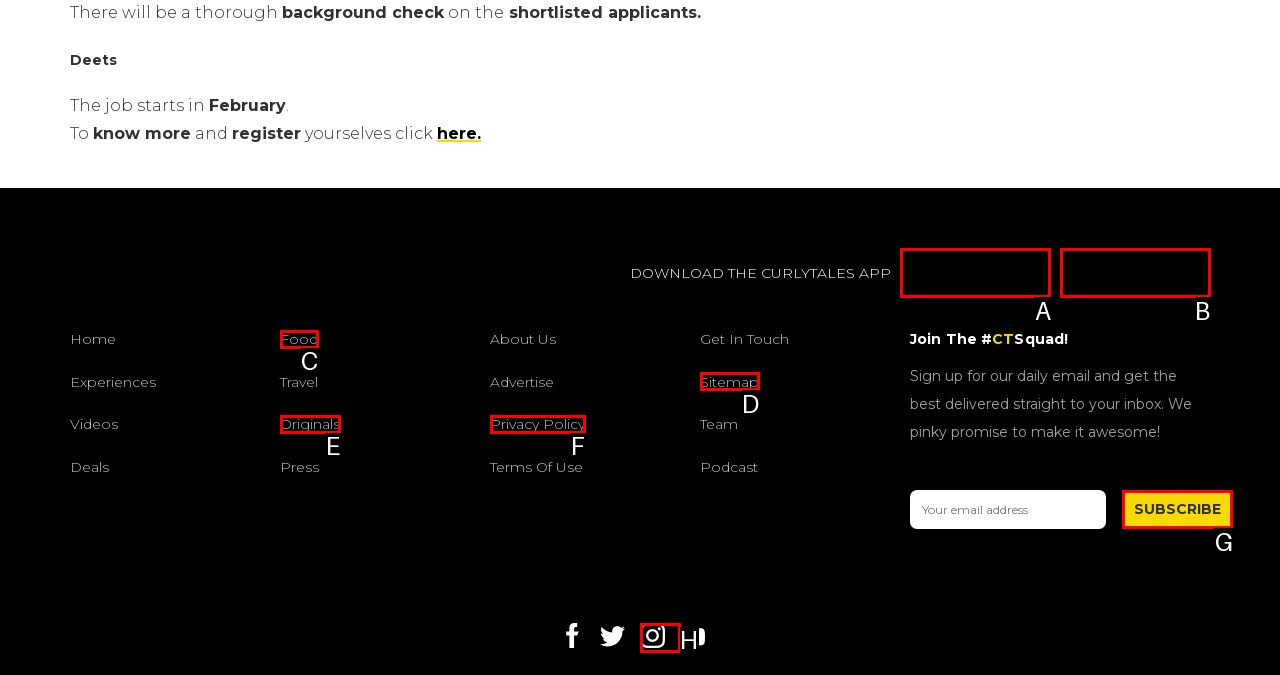Select the correct UI element to complete the task: Click the 'Contact' link
Please provide the letter of the chosen option.

None